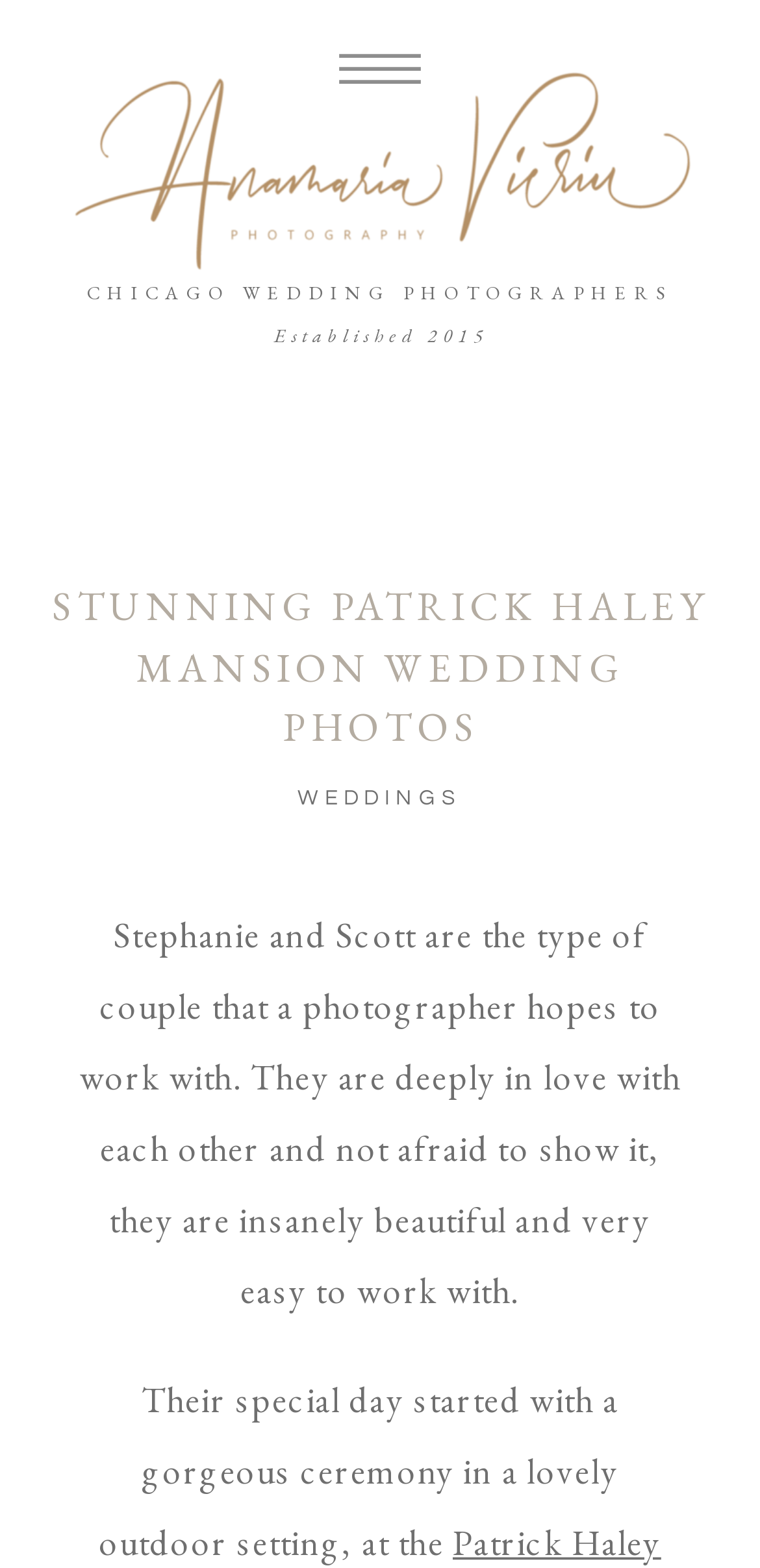What is the location of the ceremony mentioned? Based on the image, give a response in one word or a short phrase.

Outdoor setting